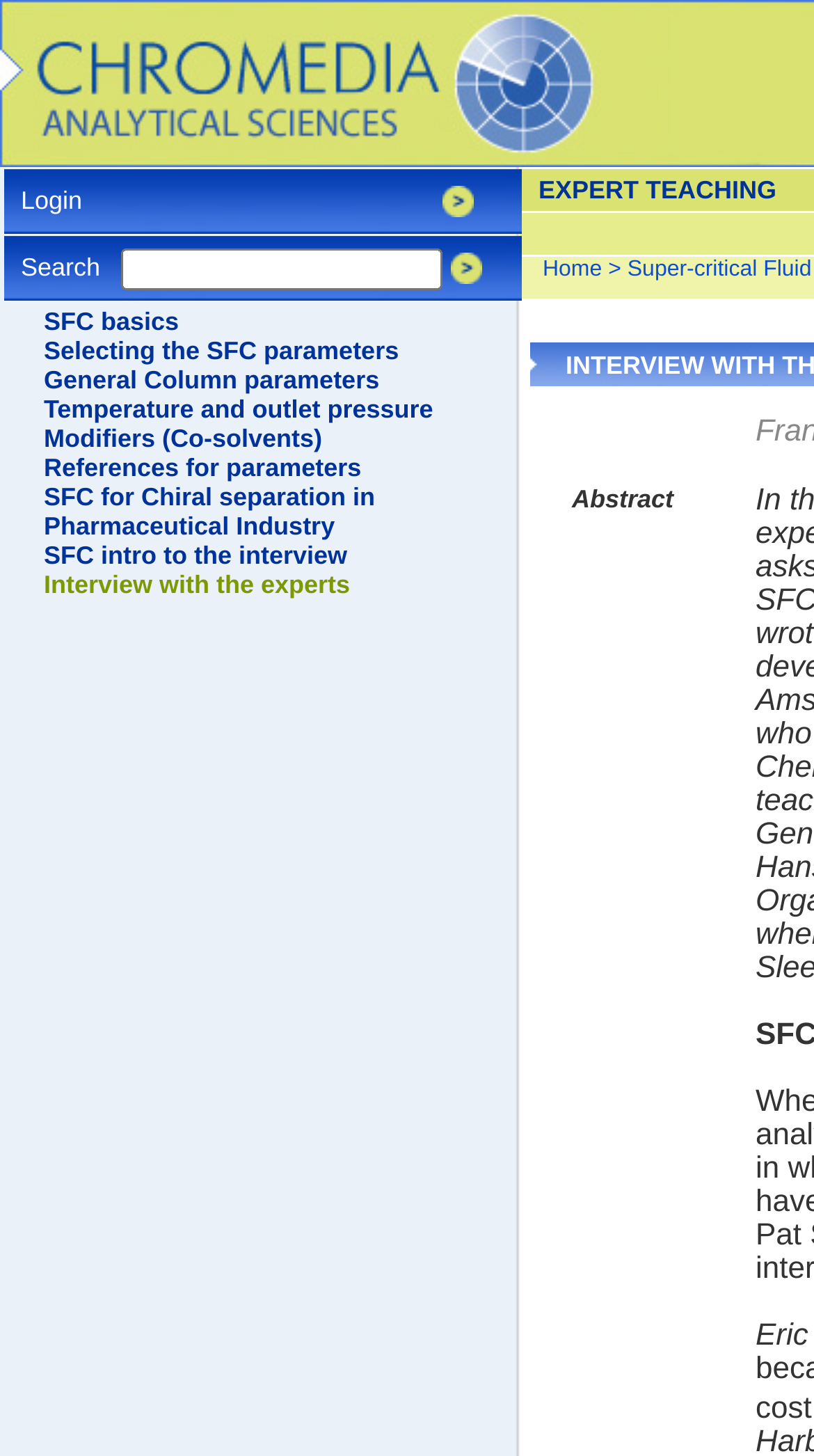Please find the bounding box coordinates for the clickable element needed to perform this instruction: "Search for something".

[0.026, 0.174, 0.123, 0.194]